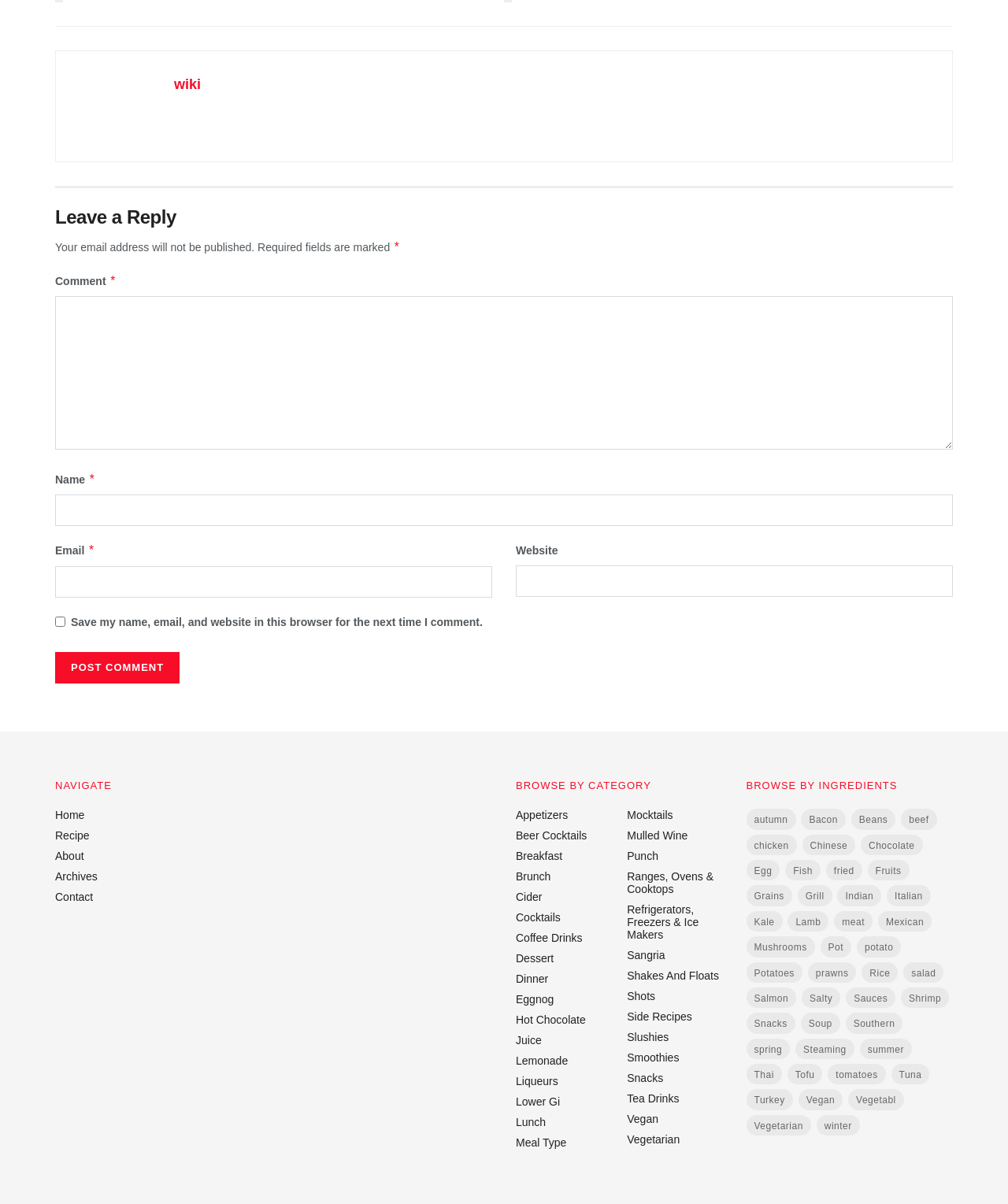Please find the bounding box coordinates of the element's region to be clicked to carry out this instruction: "Leave a comment".

[0.055, 0.169, 0.945, 0.191]